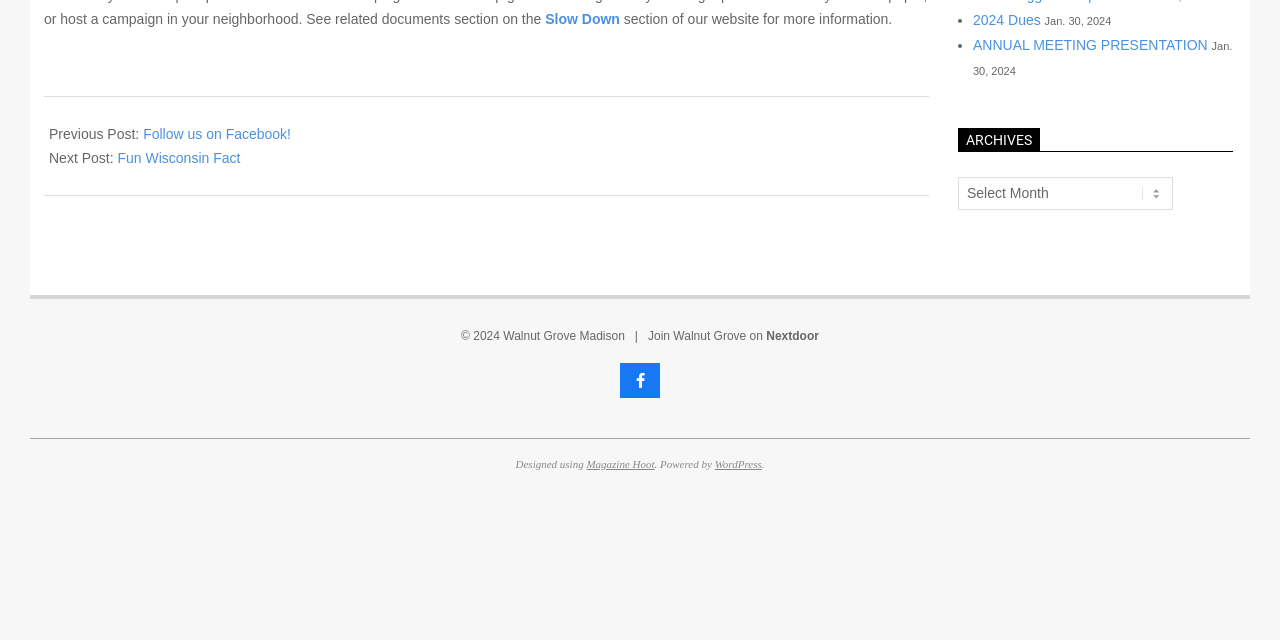Please find the bounding box coordinates (top-left x, top-left y, bottom-right x, bottom-right y) in the screenshot for the UI element described as follows: Fun Wisconsin Fact

[0.092, 0.234, 0.188, 0.259]